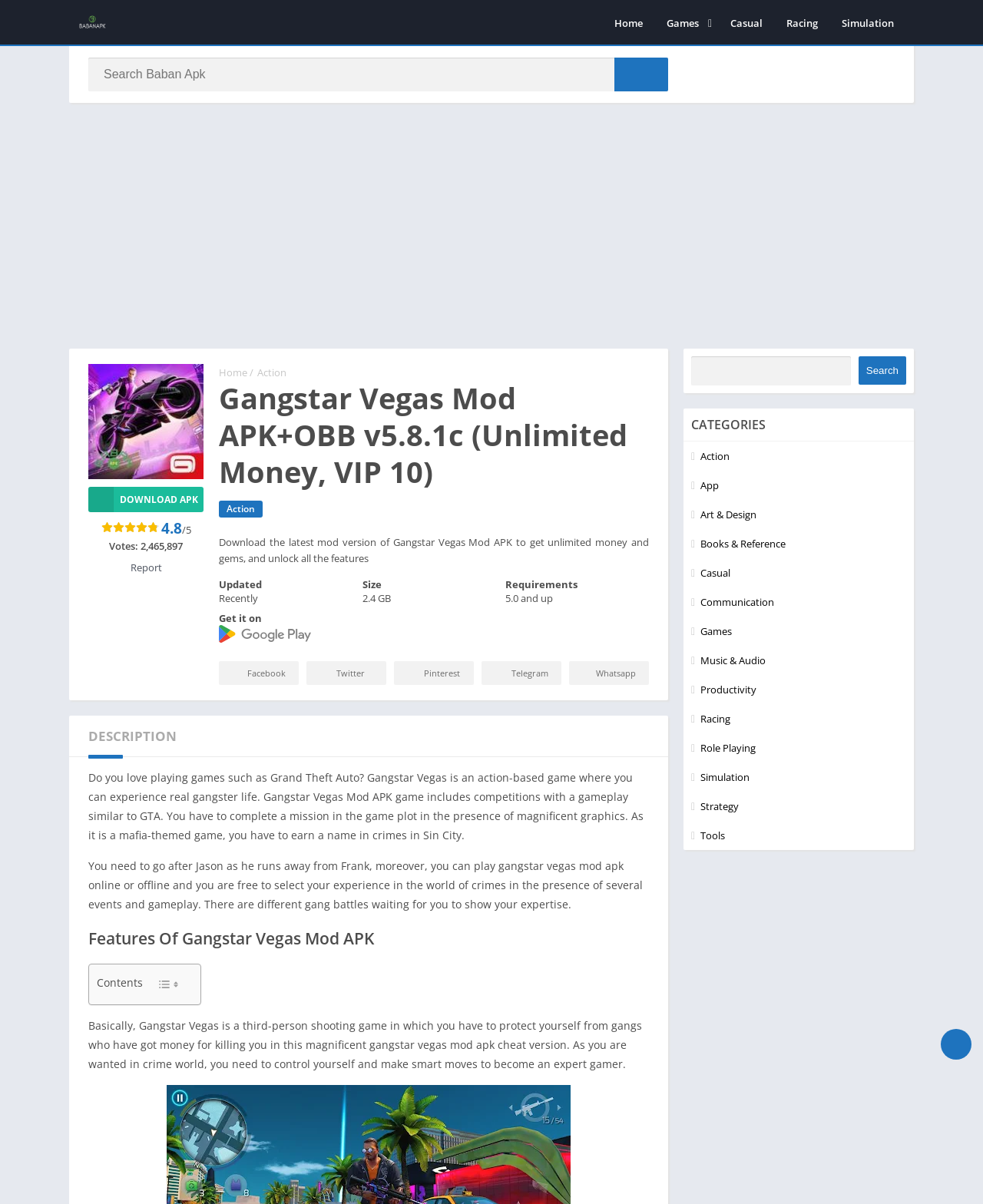Locate the bounding box coordinates of the region to be clicked to comply with the following instruction: "Search for a game". The coordinates must be four float numbers between 0 and 1, in the form [left, top, right, bottom].

[0.09, 0.048, 0.68, 0.076]